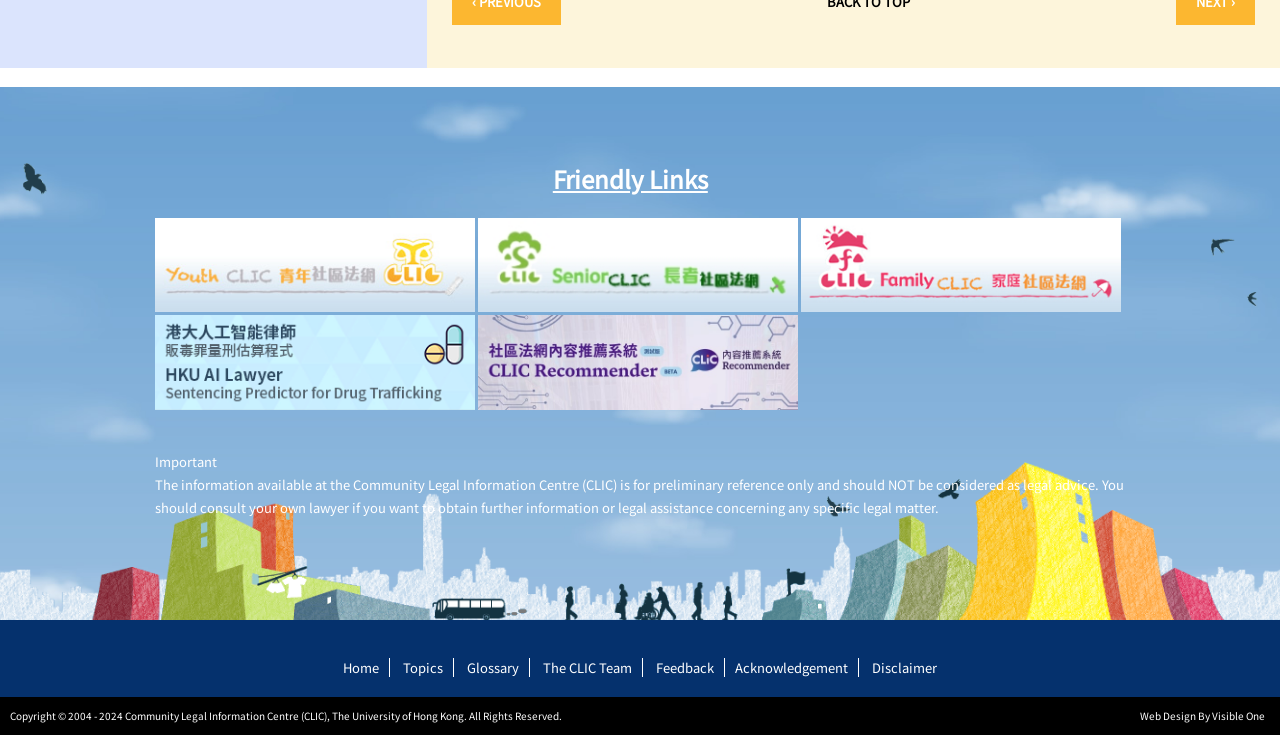Could you find the bounding box coordinates of the clickable area to complete this instruction: "Click on 'Home'"?

[0.26, 0.895, 0.305, 0.921]